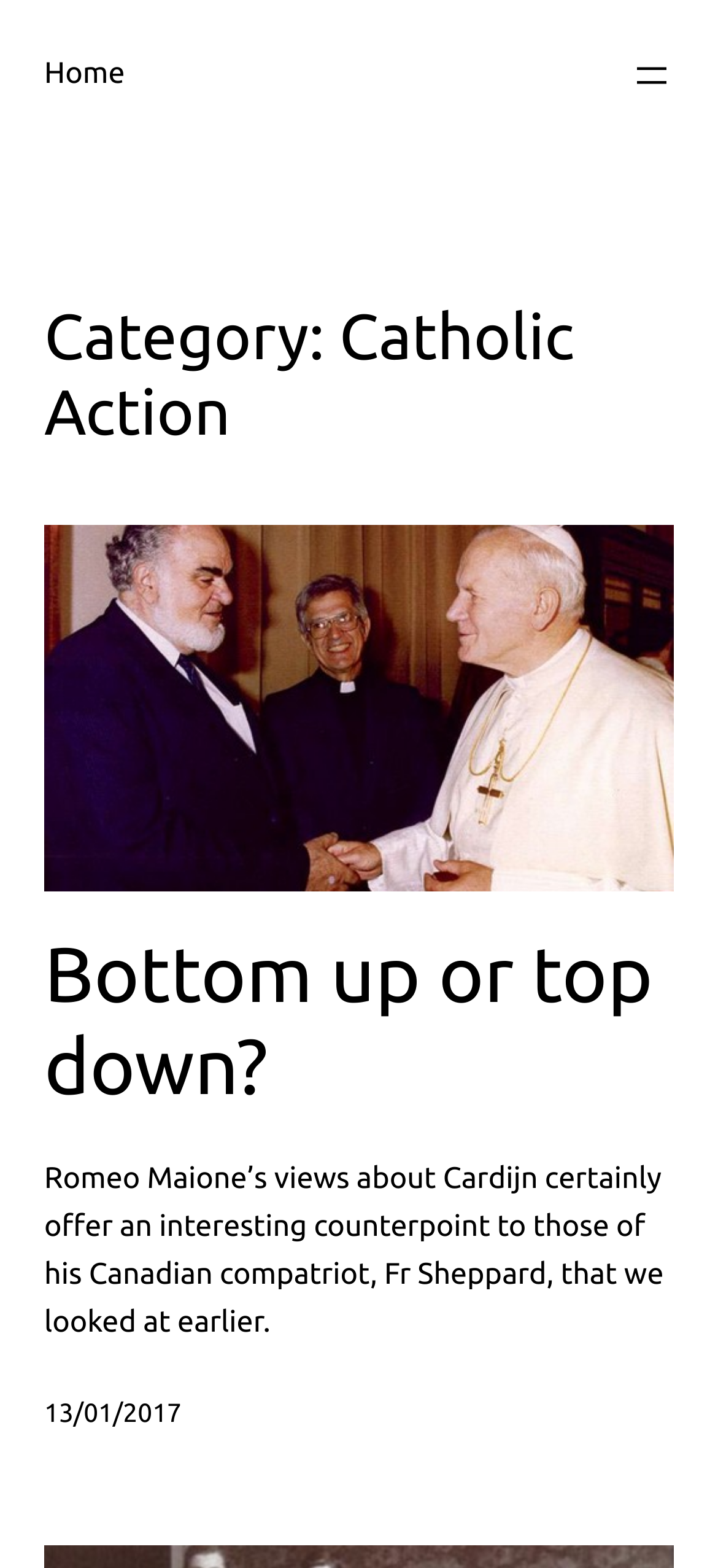Can you find and generate the webpage's heading?

Category: Catholic Action